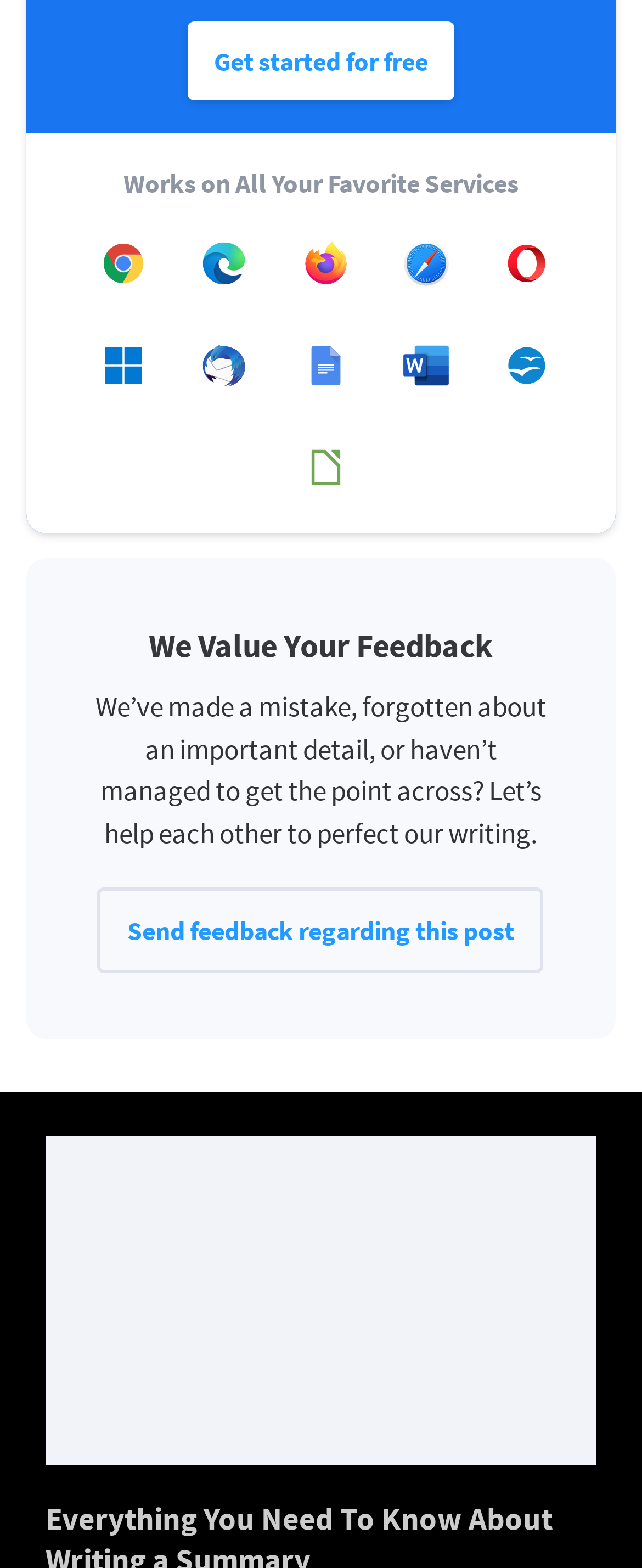Please identify the bounding box coordinates of the clickable area that will fulfill the following instruction: "Get help from ACLJ". The coordinates should be in the format of four float numbers between 0 and 1, i.e., [left, top, right, bottom].

None